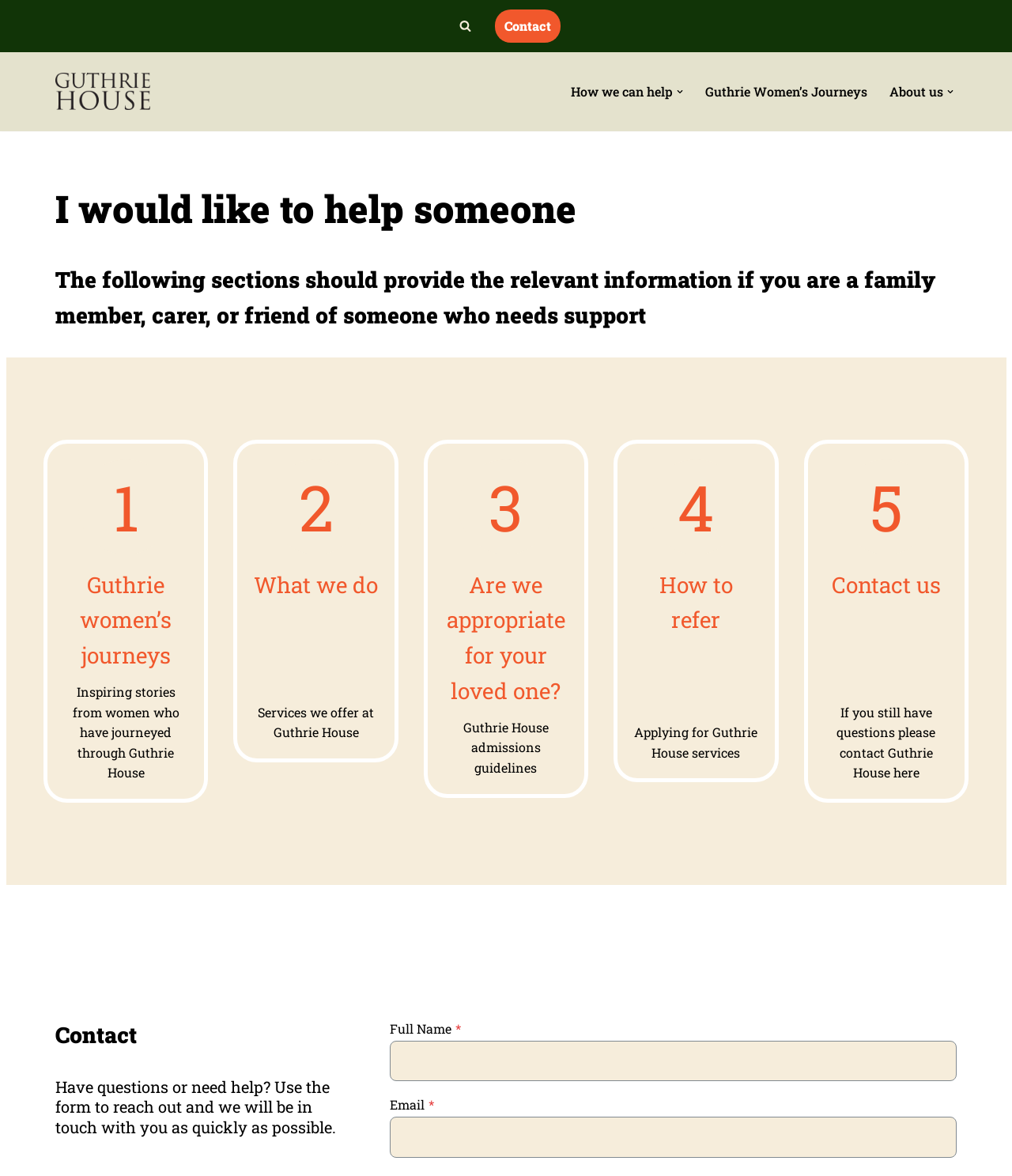Extract the bounding box coordinates for the HTML element that matches this description: "parent_node: Full Name* name="kb_field_0"". The coordinates should be four float numbers between 0 and 1, i.e., [left, top, right, bottom].

[0.385, 0.885, 0.945, 0.92]